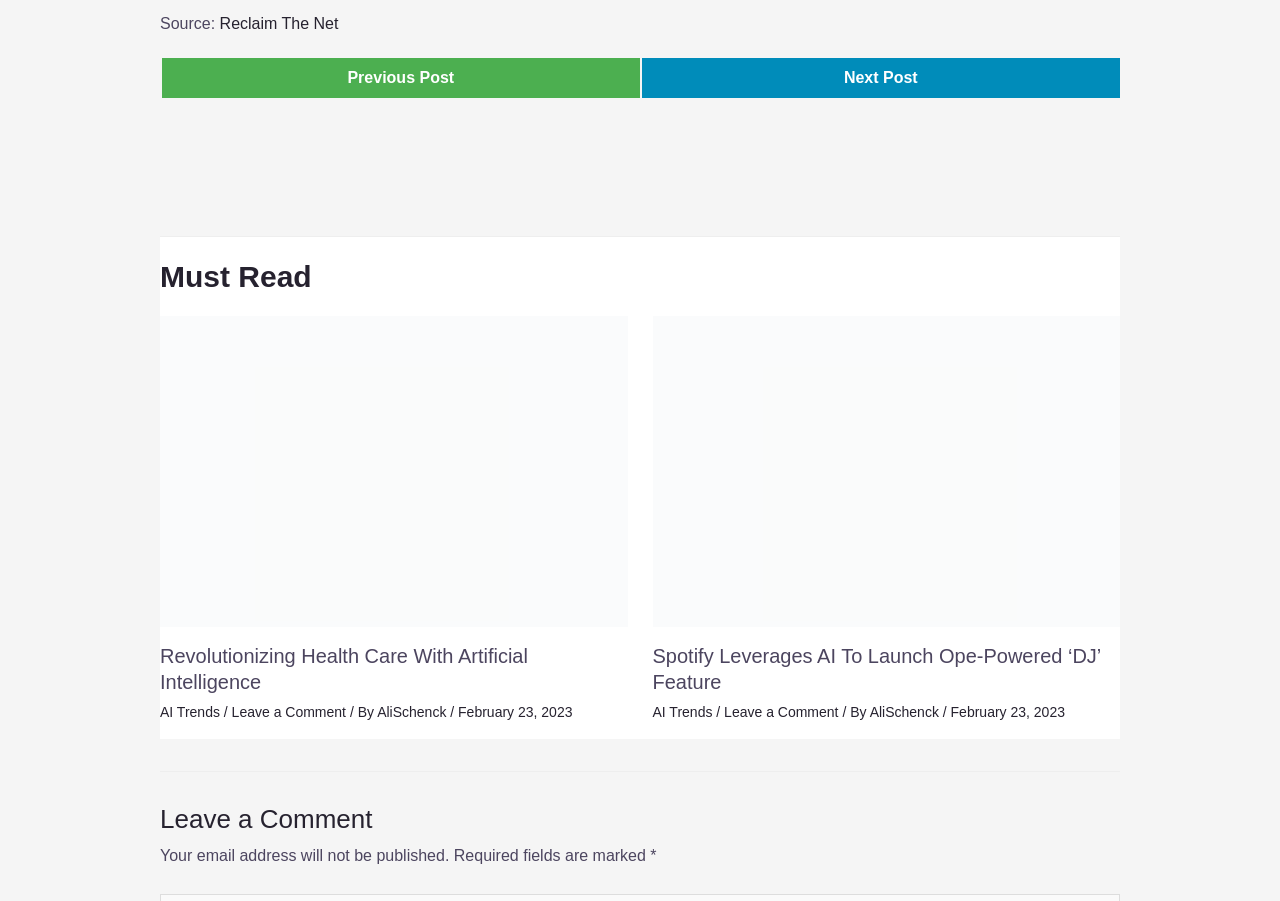What is the purpose of the 'Previous Post' button?
Look at the image and respond with a one-word or short-phrase answer.

To navigate to the previous post